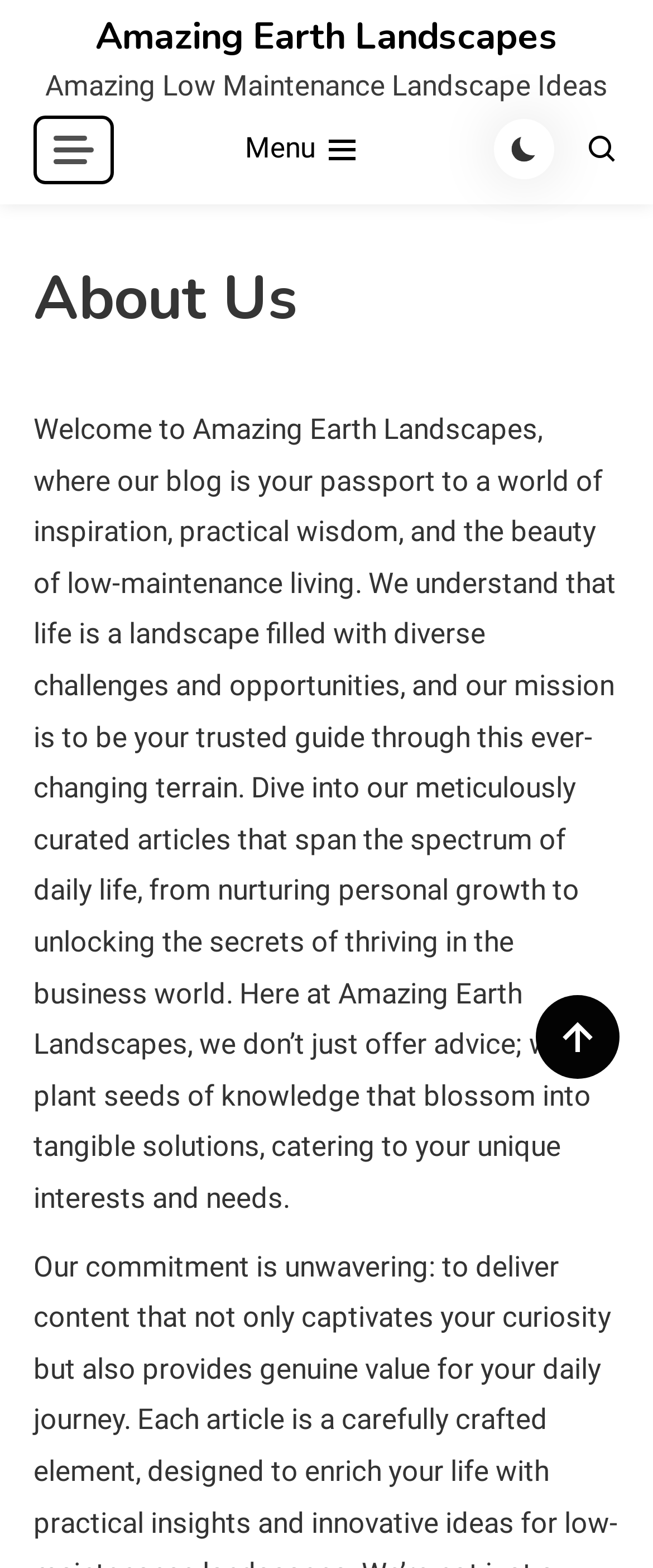Identify the primary heading of the webpage and provide its text.

Amazing Earth Landscapes